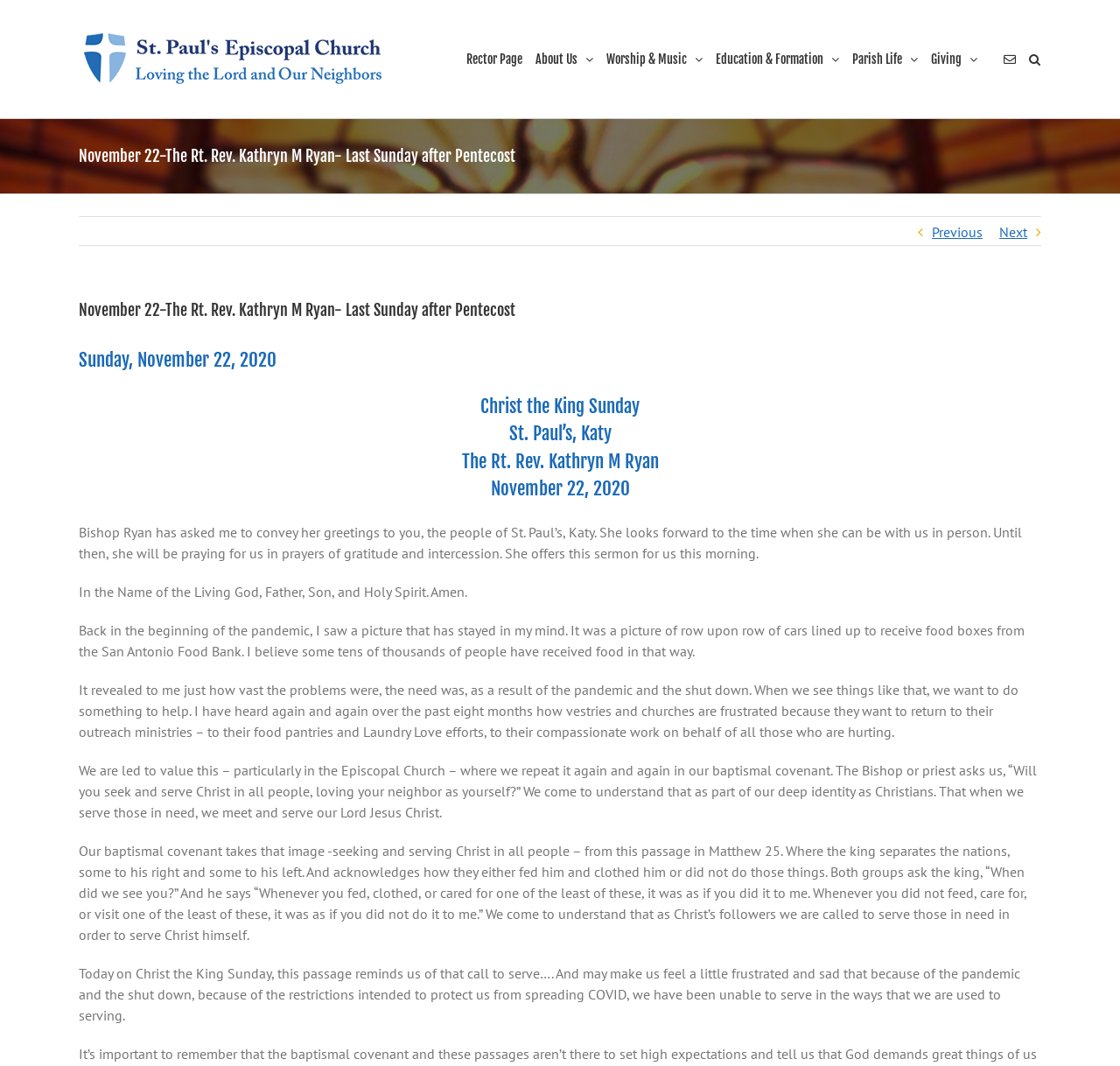Using the webpage screenshot, find the UI element described by Worship & Music. Provide the bounding box coordinates in the format (top-left x, top-left y, bottom-right x, bottom-right y), ensuring all values are floating point numbers between 0 and 1.

[0.541, 0.0, 0.627, 0.111]